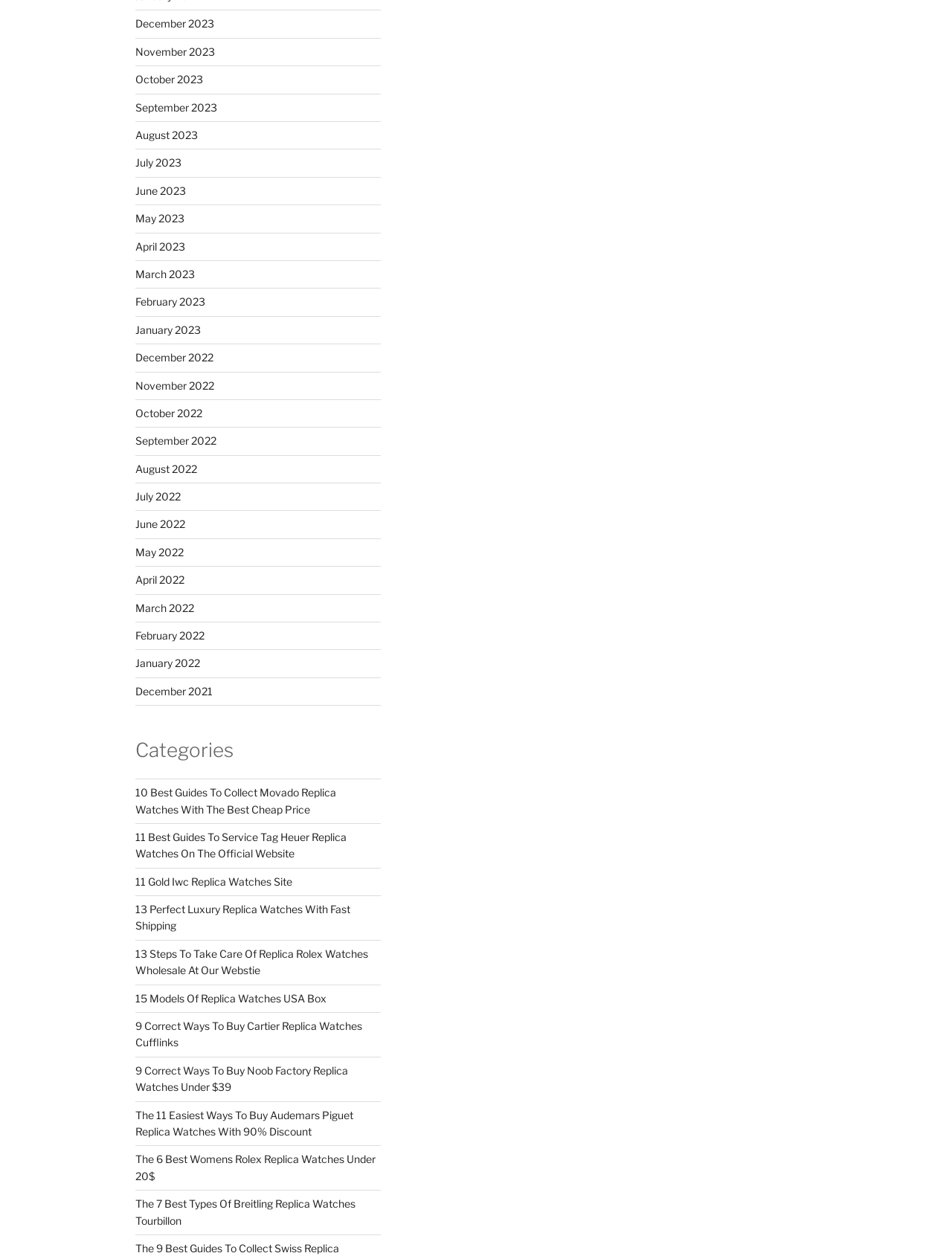What is the brand mentioned most?
Analyze the image and provide a thorough answer to the question.

I looked at the links and found that 'Replica Rolex' is mentioned in multiple links, more than any other brand.